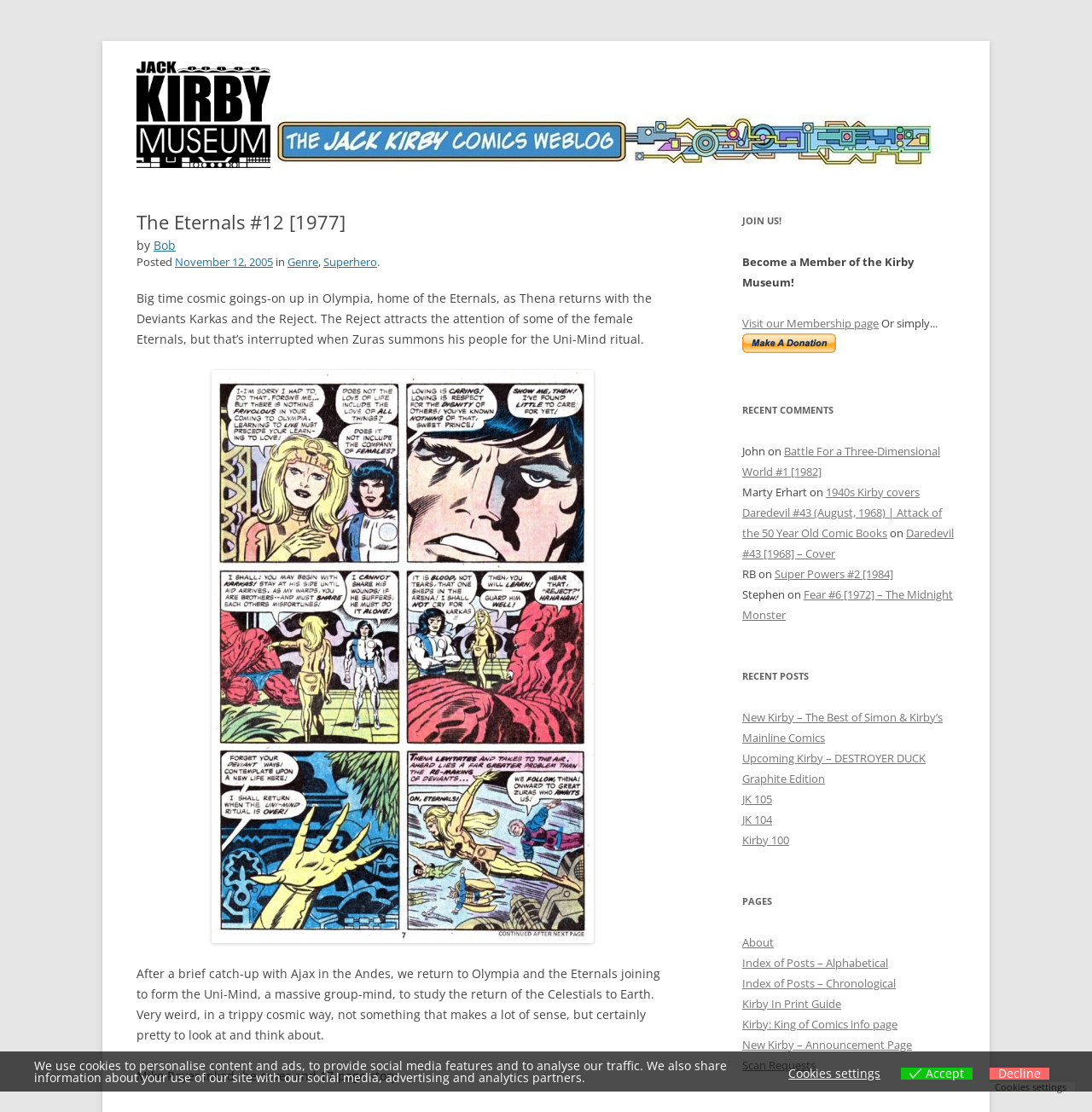What is the name of the blog?
Please describe in detail the information shown in the image to answer the question.

I determined the answer by looking at the heading element with the text 'Jack Kirby Comics Weblog' which is located at the top of the webpage, indicating that it is the title of the blog.